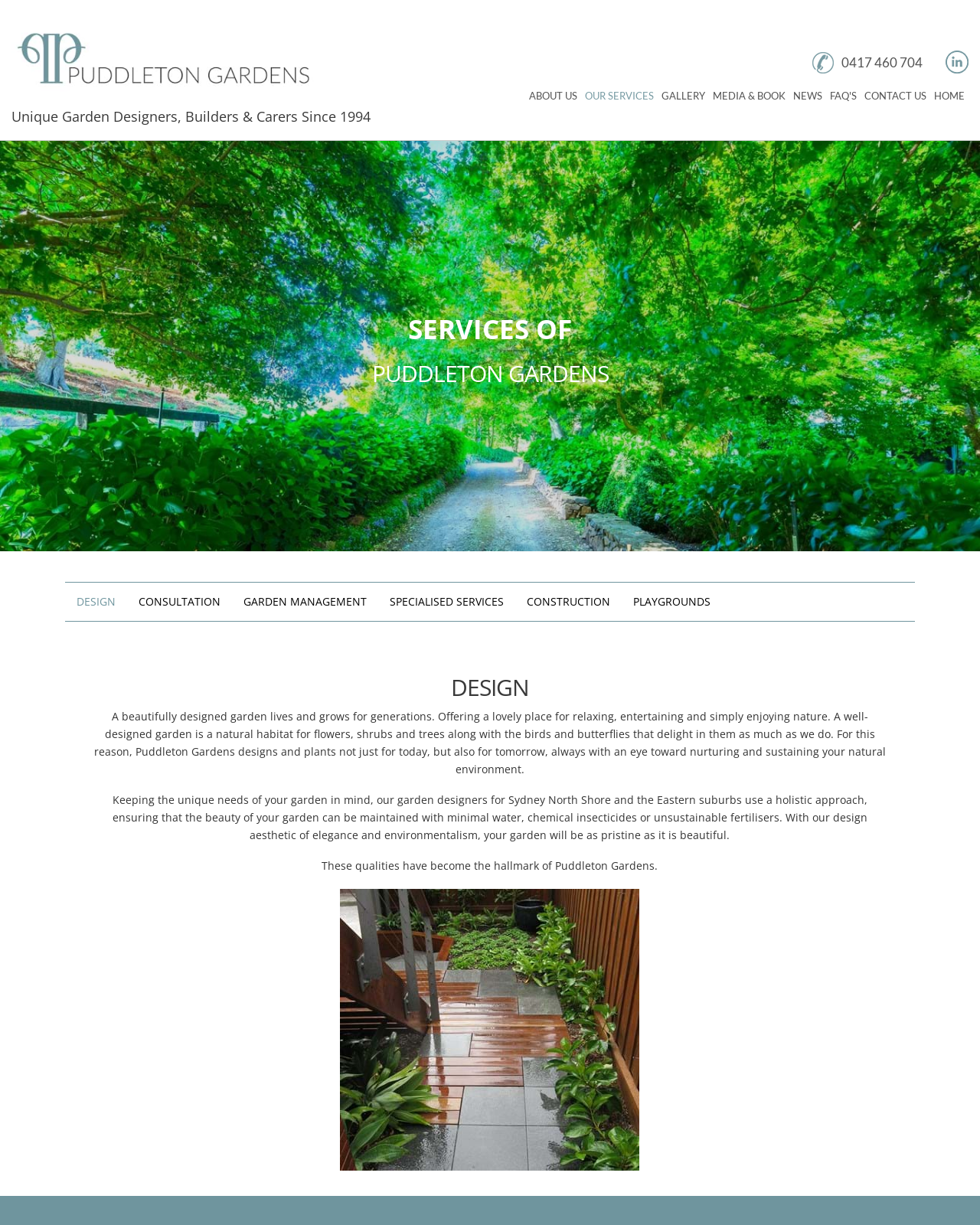Can you provide the bounding box coordinates for the element that should be clicked to implement the instruction: "Learn about 'DESIGN'"?

[0.066, 0.475, 0.13, 0.507]